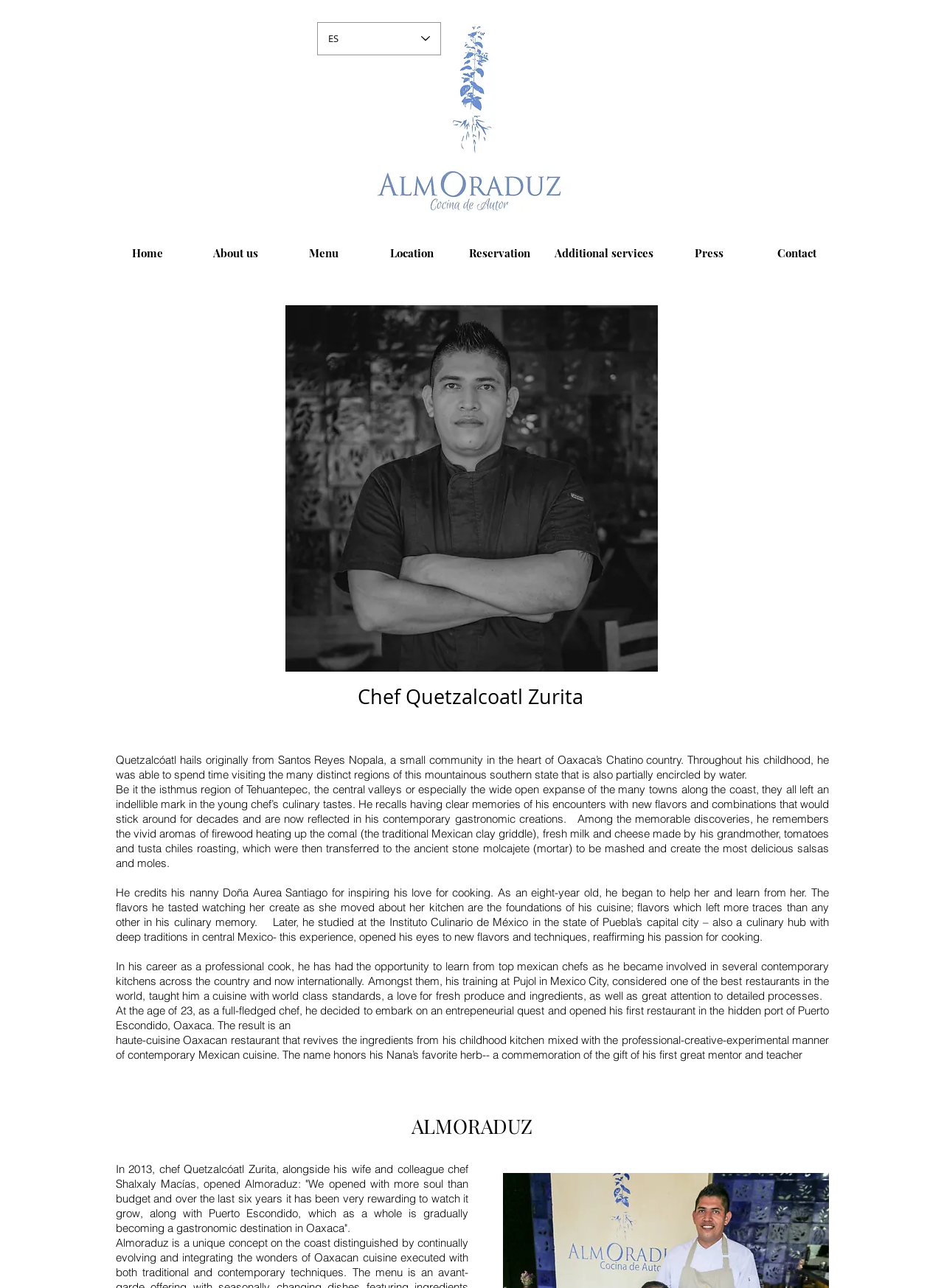Provide a one-word or short-phrase response to the question:
What is the name of the chef?

Quetzalcóatl Zurita